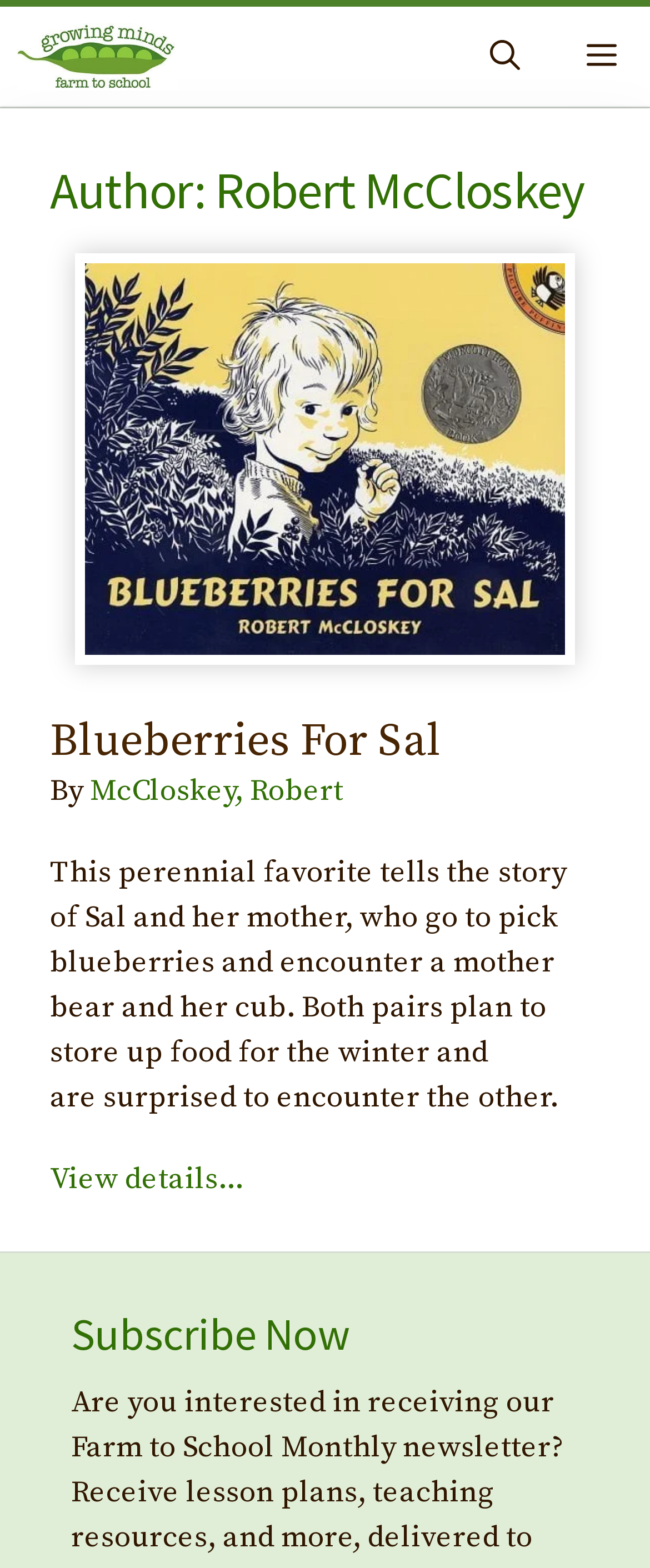What is the title of the first book in the archive?
Examine the image closely and answer the question with as much detail as possible.

I looked at the article section and found a heading 'Blueberries For Sal', which suggests that it is the title of the first book in the archive.